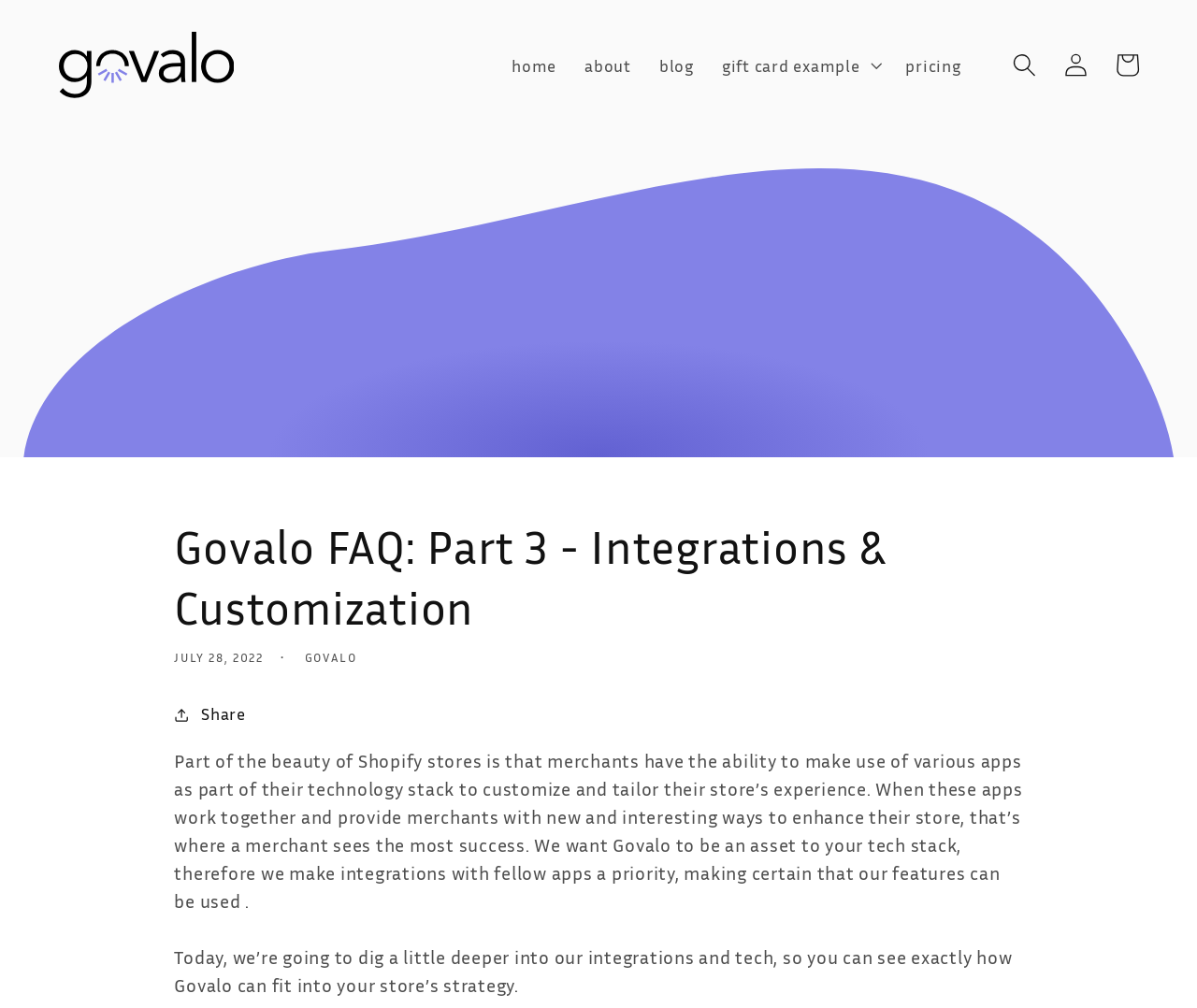Provide your answer in one word or a succinct phrase for the question: 
What is the purpose of Govalo?

to be an asset to your tech stack